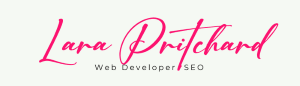Explain what is happening in the image with elaborate details.

The image features the logo of Lara Pritchard, a web developer and SEO expert. The logo showcases her name, "Lara Pritchard," in an elegant and prominently styled pink font, emphasizing her brand’s vibrant identity. Below her name, the title "Web Developer/SEO" is displayed in a sleek, understated font, clearly indicating her professional focus. This design highlights Lara's expertise in the digital space, targeting clients seeking web development and search engine optimization services. The overall aesthetic is modern and professional, aligning with the digital marketing and web development industry.